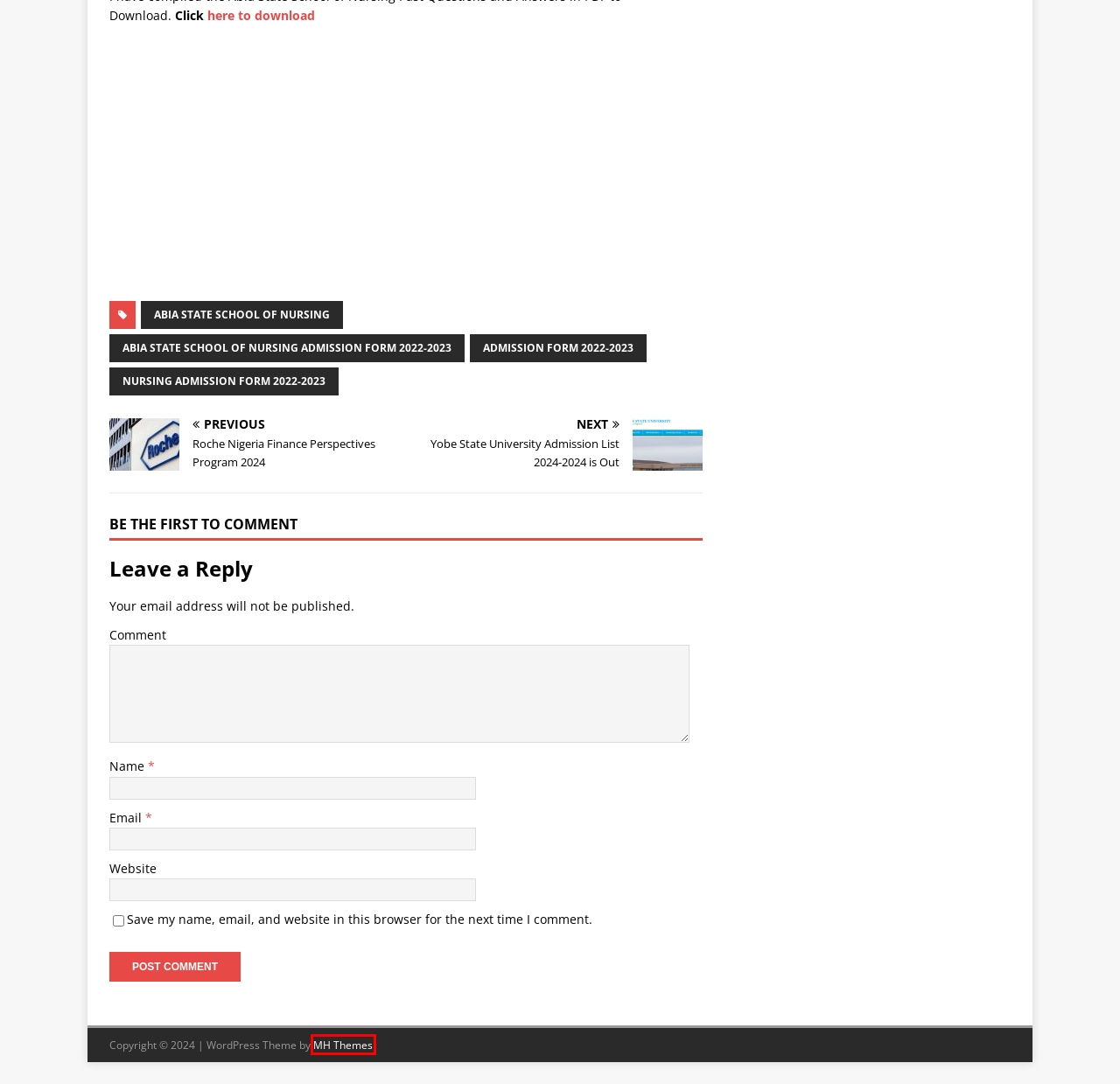Examine the screenshot of a webpage with a red bounding box around a UI element. Select the most accurate webpage description that corresponds to the new page after clicking the highlighted element. Here are the choices:
A. Admission Form 2022-2023 Archives - Guide Empire
B. Abia State School of Nursing Archives - Guide Empire
C. VISA Archives - Guide Empire
D. Yobe State University Admission List 2022-2023 is Out
E. Roche Nigeria Finance Perspectives Program 2023
F. Abia State School of Nursing Admission Form 2022-2023 Archives - Guide Empire
G. Nursing Admission Form 2022-2023 Archives - Guide Empire
H. MH Magazine WordPress Theme | Responsive News & Magazine Theme

H